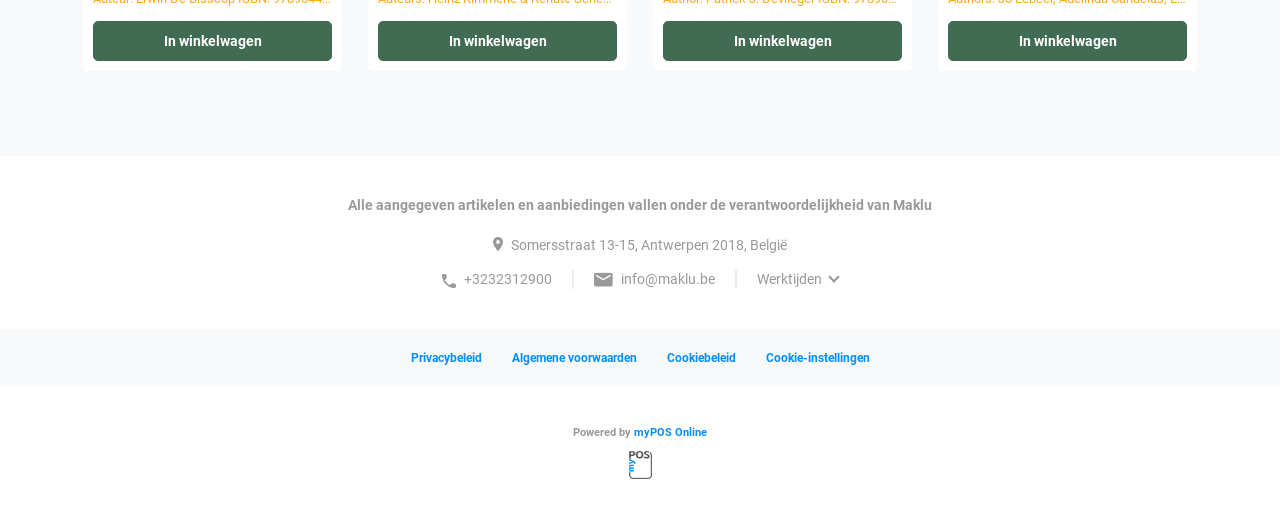What is the purpose of the 'In winkelwagen' buttons?
Based on the visual details in the image, please answer the question thoroughly.

The 'In winkelwagen' buttons are likely used to add items to the shopping cart, as they are repeated multiple times on the webpage, suggesting that they are related to individual products or items.